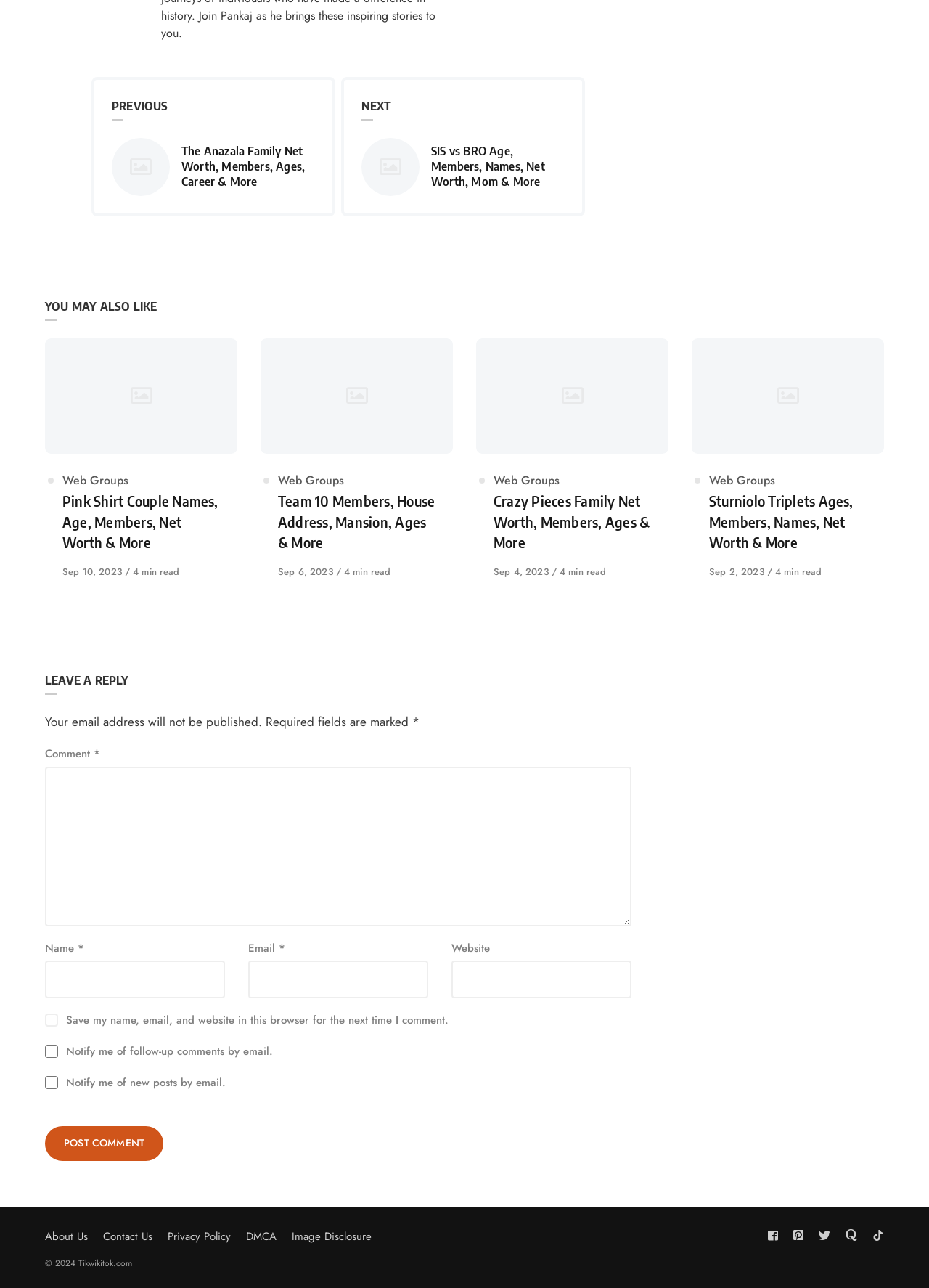What is the purpose of the 'Leave a Reply' section?
Refer to the screenshot and deliver a thorough answer to the question presented.

The purpose of the 'Leave a Reply' section can be inferred by looking at the input fields and buttons, which suggest that users can enter their name, email, website, and comment to leave a reply on the article.